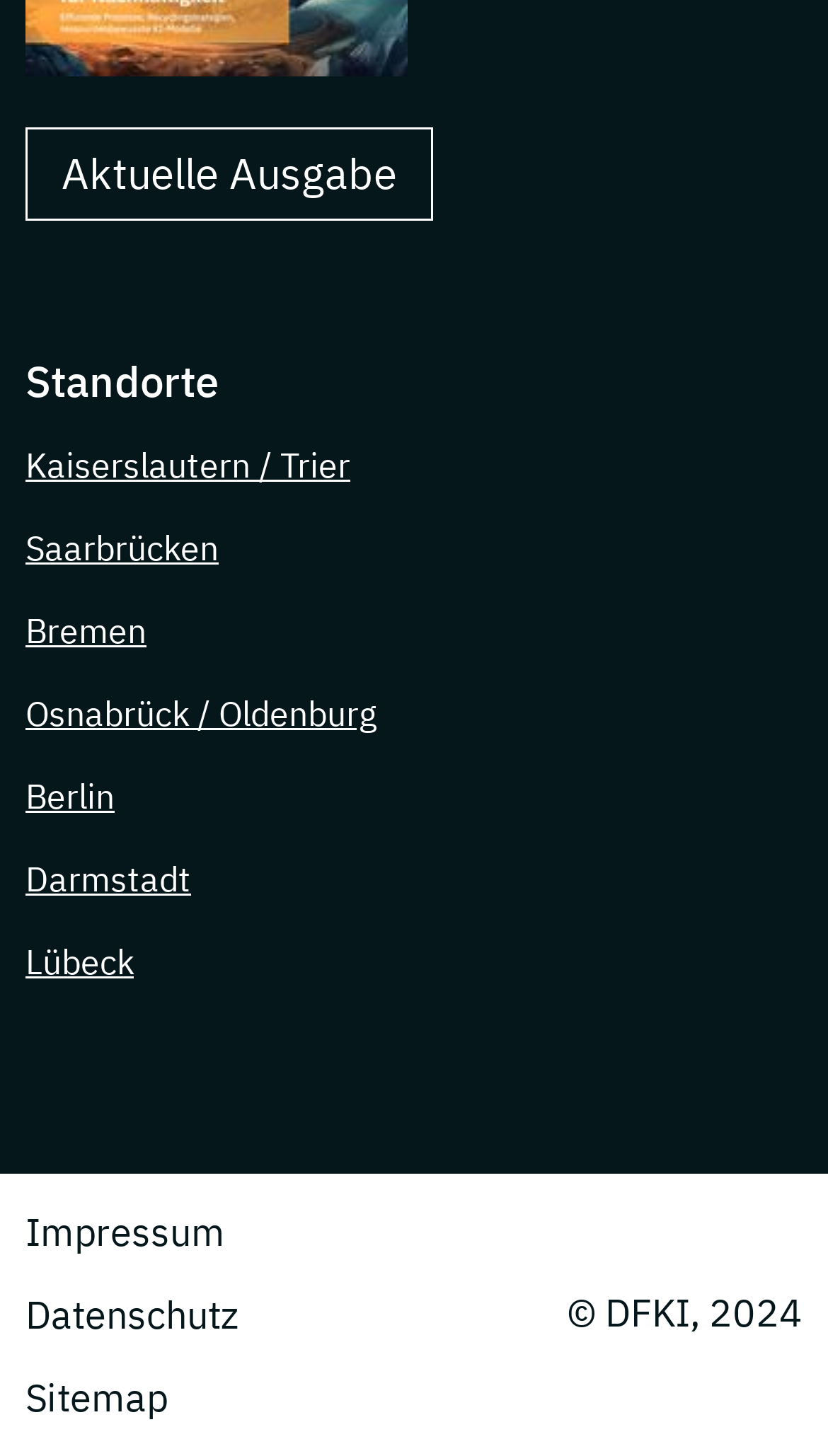Please determine the bounding box coordinates of the element to click in order to execute the following instruction: "Check Impressum". The coordinates should be four float numbers between 0 and 1, specified as [left, top, right, bottom].

[0.031, 0.818, 0.287, 0.875]